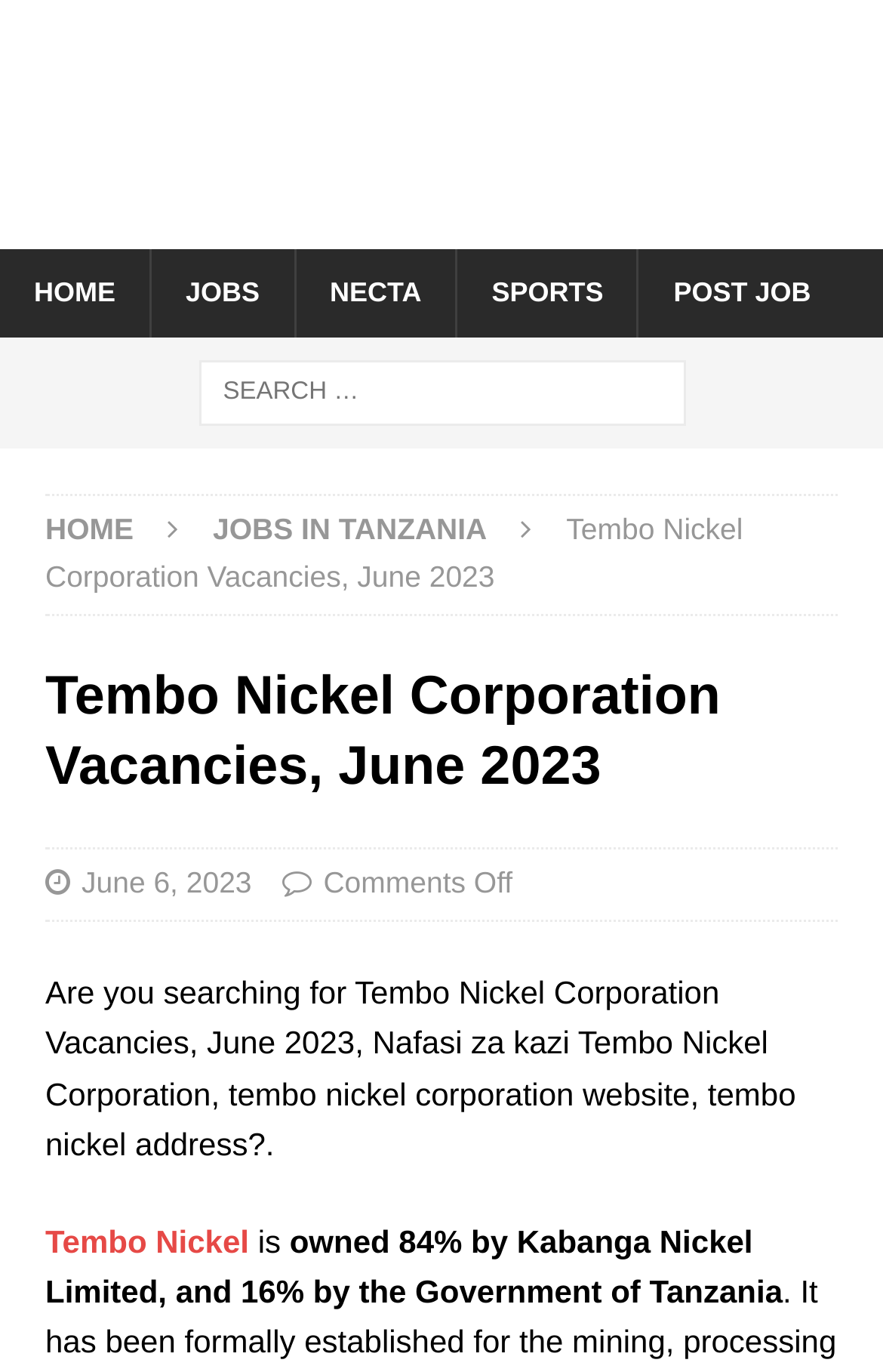Pinpoint the bounding box coordinates of the area that must be clicked to complete this instruction: "click jobwikis logo".

[0.051, 0.117, 0.949, 0.143]